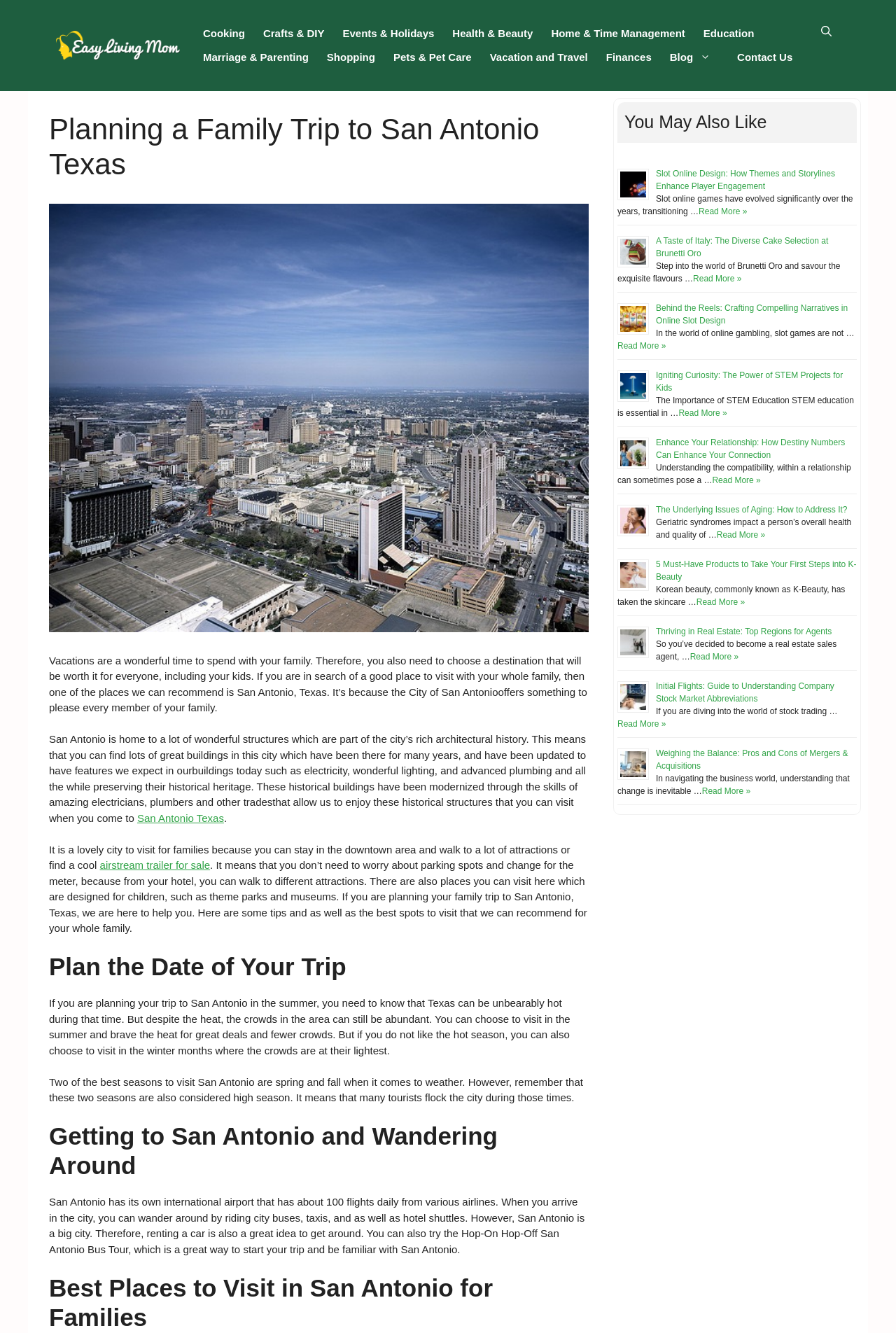Identify and provide the bounding box coordinates of the UI element described: "Contact Us". The coordinates should be formatted as [left, top, right, bottom], with each number being a float between 0 and 1.

[0.813, 0.034, 0.895, 0.052]